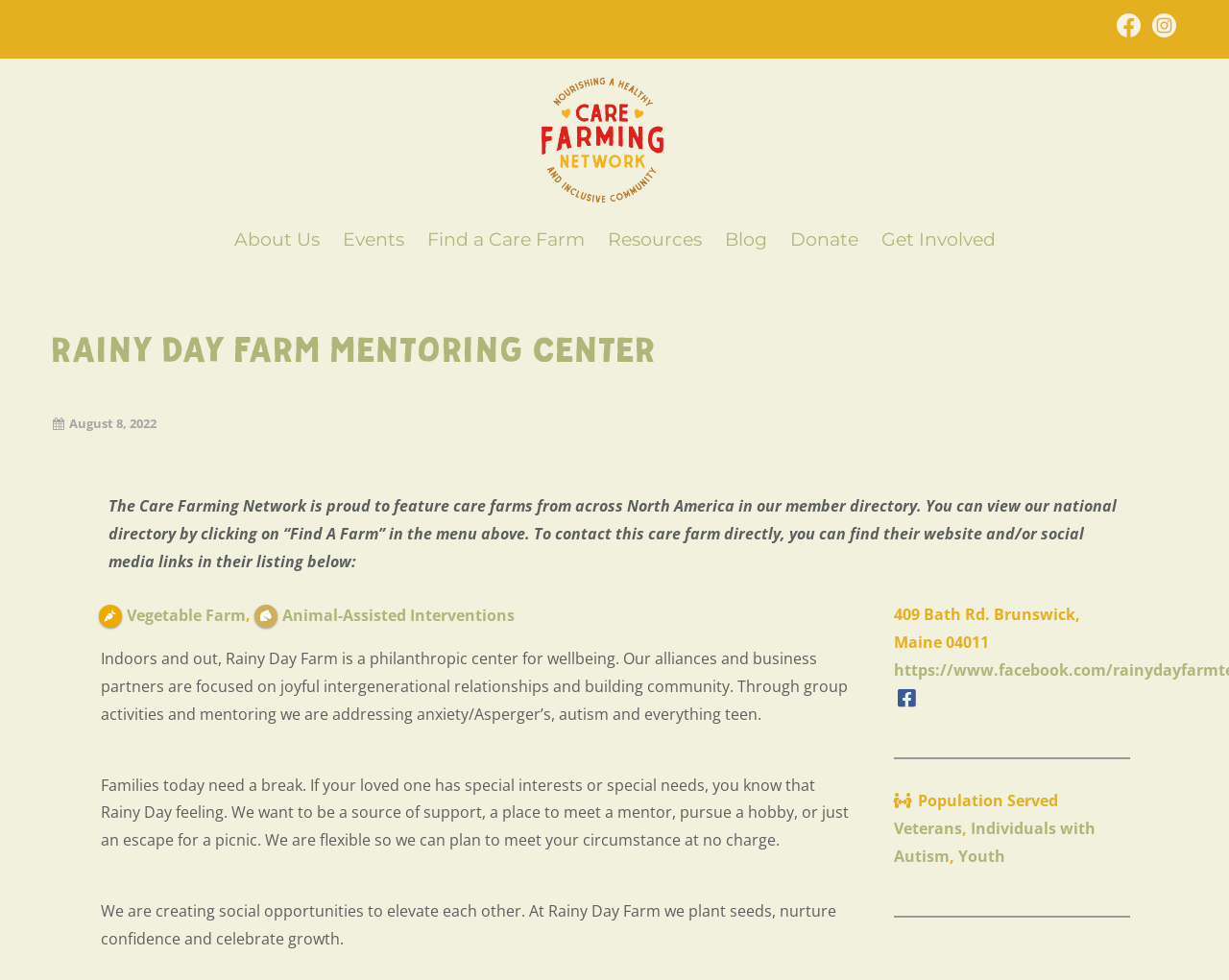Could you indicate the bounding box coordinates of the region to click in order to complete this instruction: "Read the blog".

[0.582, 0.222, 0.632, 0.269]